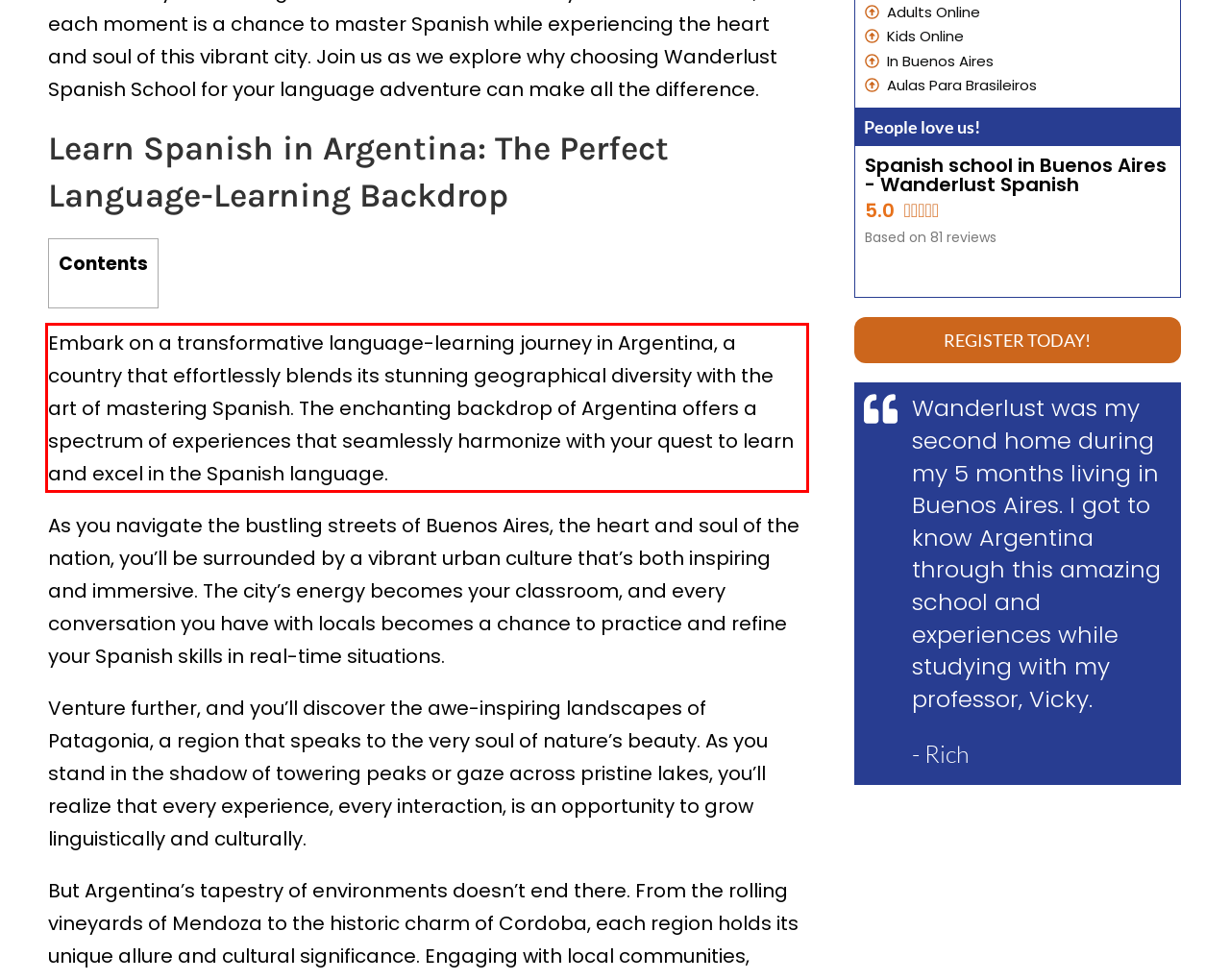Please recognize and transcribe the text located inside the red bounding box in the webpage image.

Embark on a transformative language-learning journey in Argentina, a country that effortlessly blends its stunning geographical diversity with the art of mastering Spanish. The enchanting backdrop of Argentina offers a spectrum of experiences that seamlessly harmonize with your quest to learn and excel in the Spanish language.